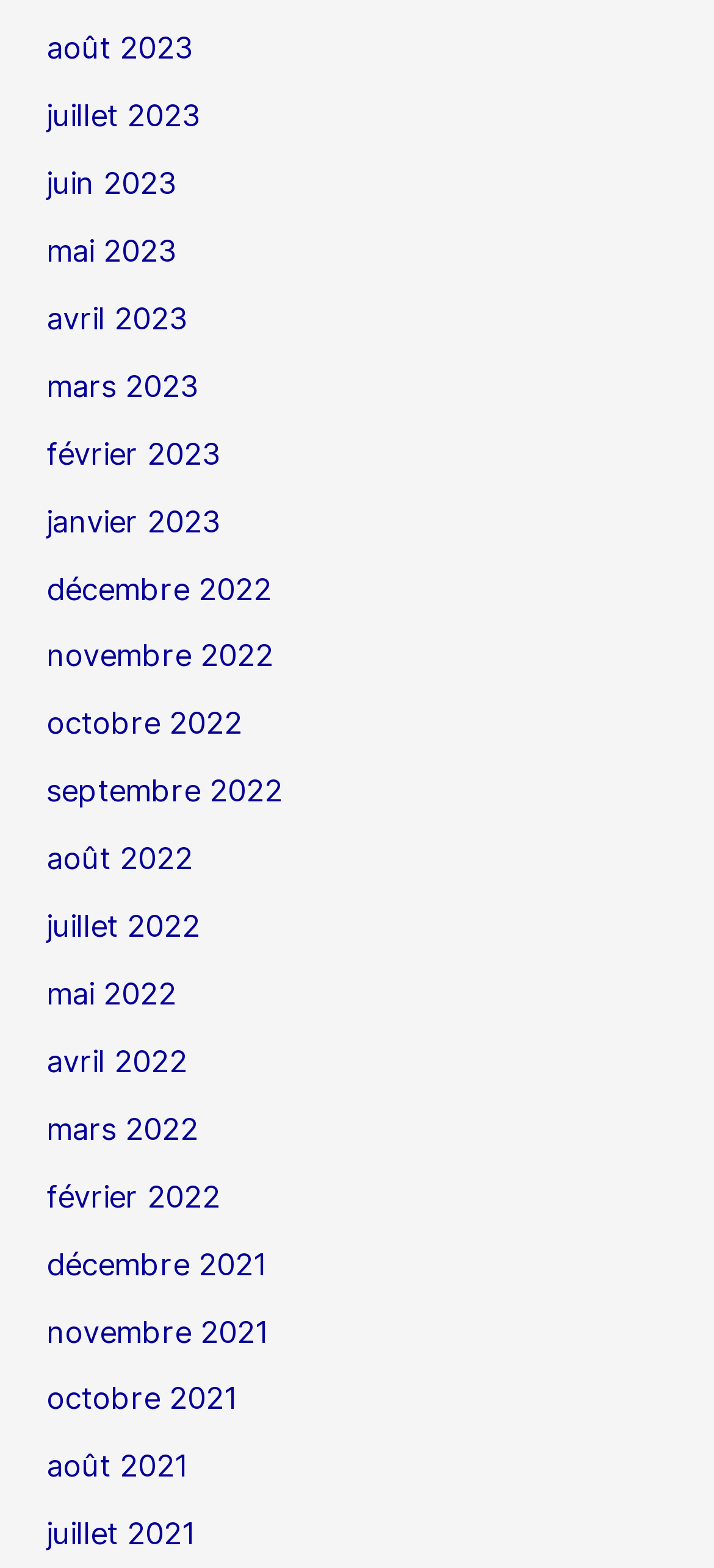Answer the following query concisely with a single word or phrase:
What is the latest month listed on the webpage?

août 2023